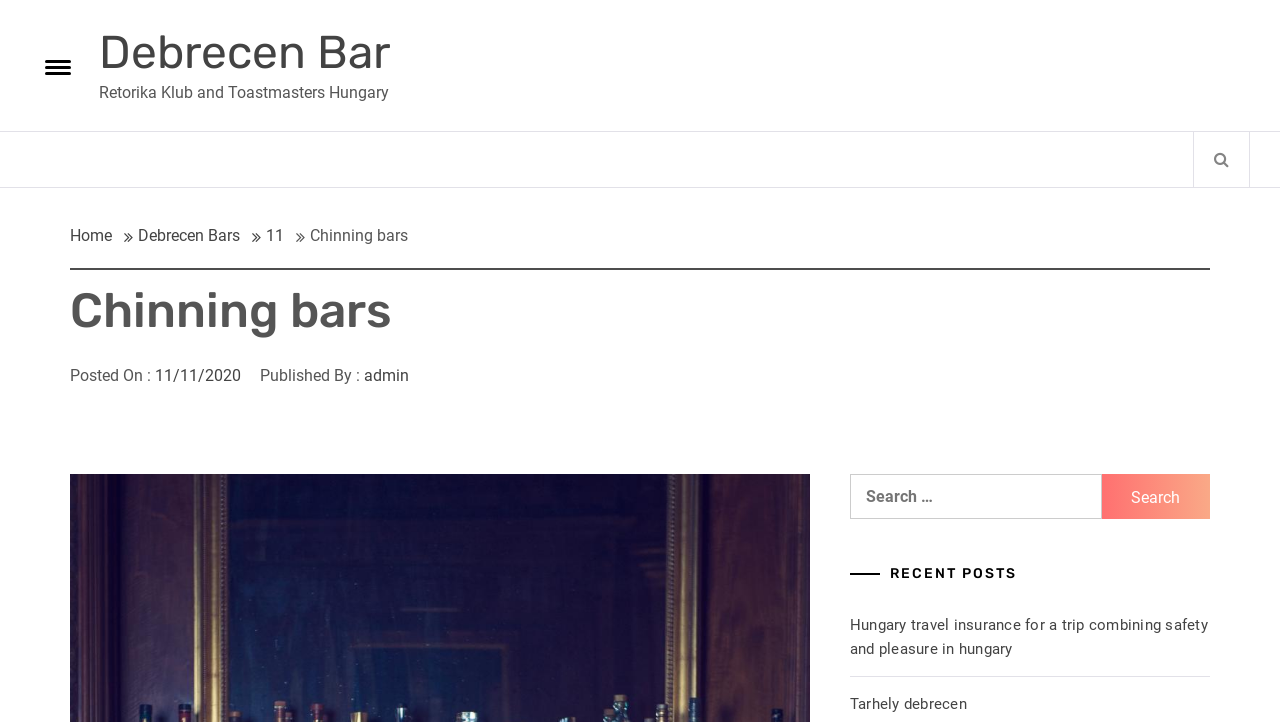Determine the bounding box coordinates of the region I should click to achieve the following instruction: "Click on 'FAQs about writing a Results section'". Ensure the bounding box coordinates are four float numbers between 0 and 1, i.e., [left, top, right, bottom].

None